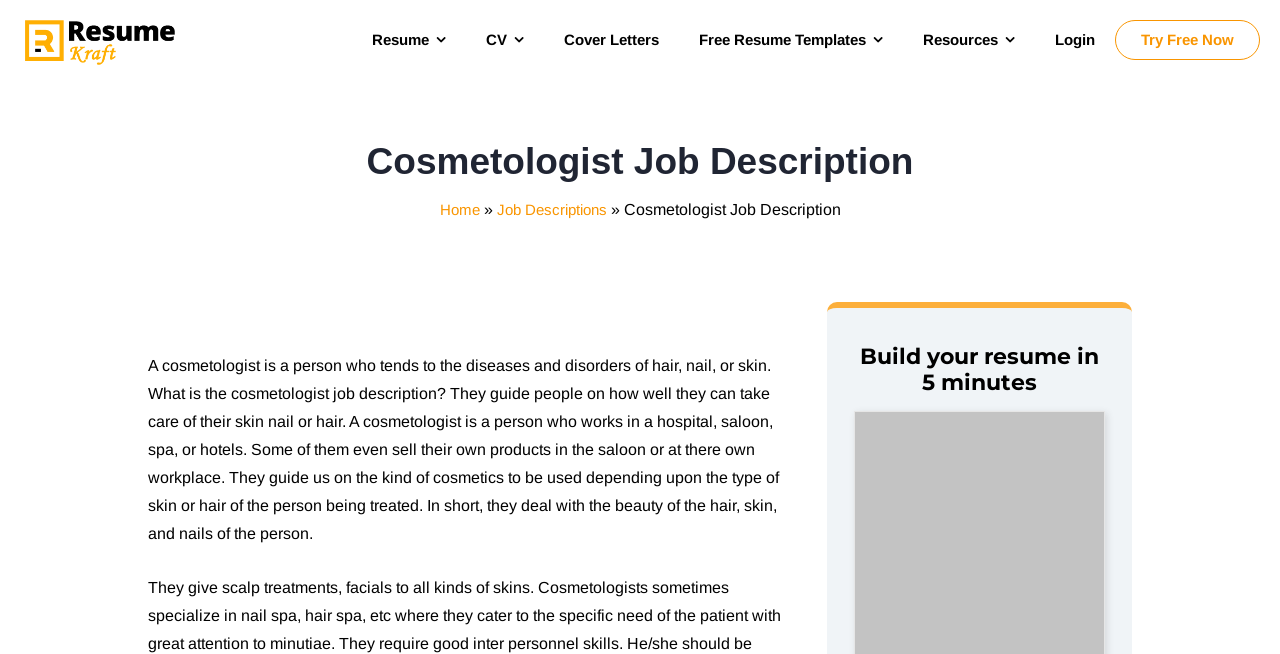What is the purpose of a cosmetologist?
Look at the screenshot and respond with one word or a short phrase.

Guide people on skin, nail, or hair care